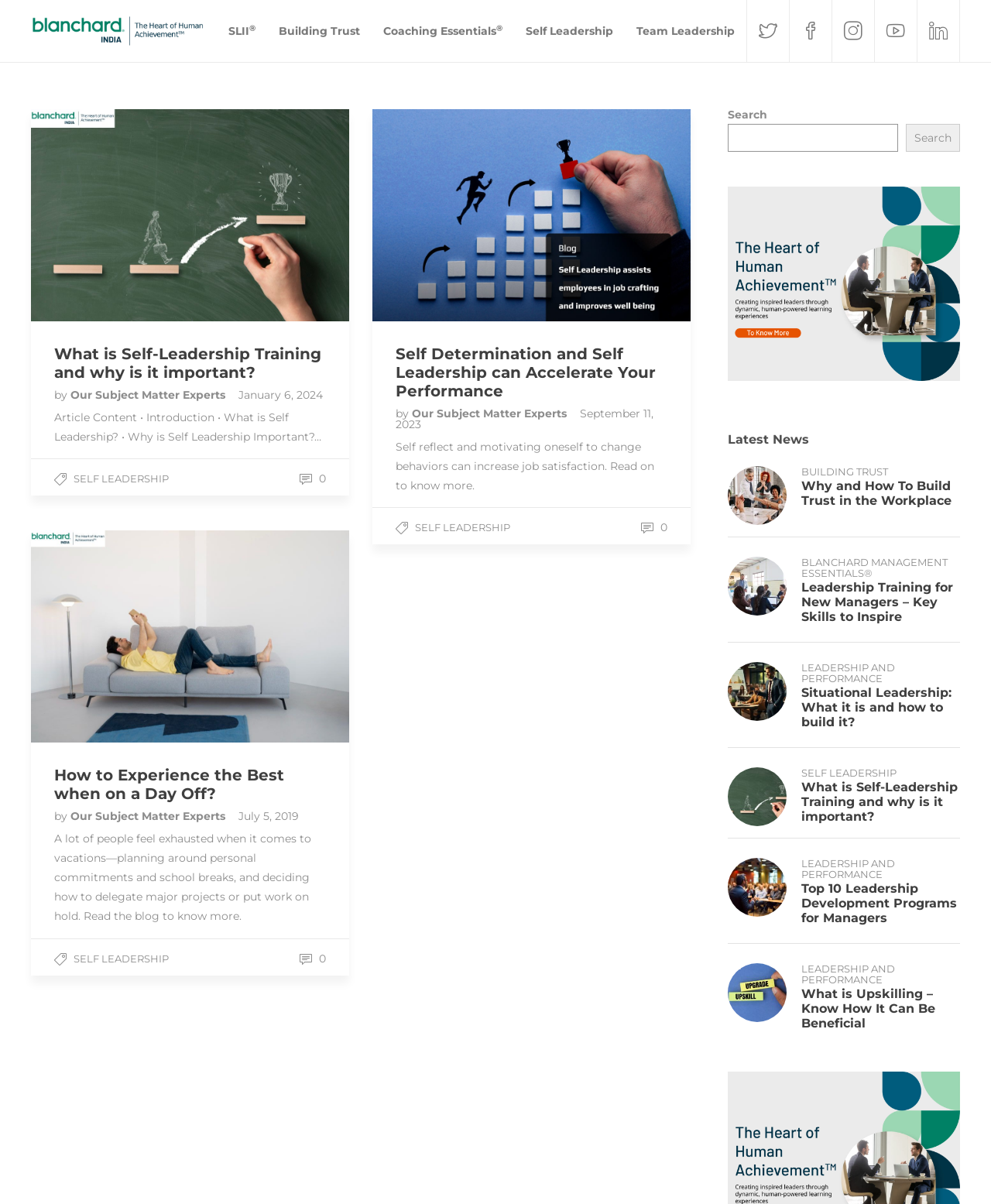Identify the bounding box coordinates of the section to be clicked to complete the task described by the following instruction: "Read the article about Building Trust". The coordinates should be four float numbers between 0 and 1, formatted as [left, top, right, bottom].

[0.809, 0.396, 0.969, 0.422]